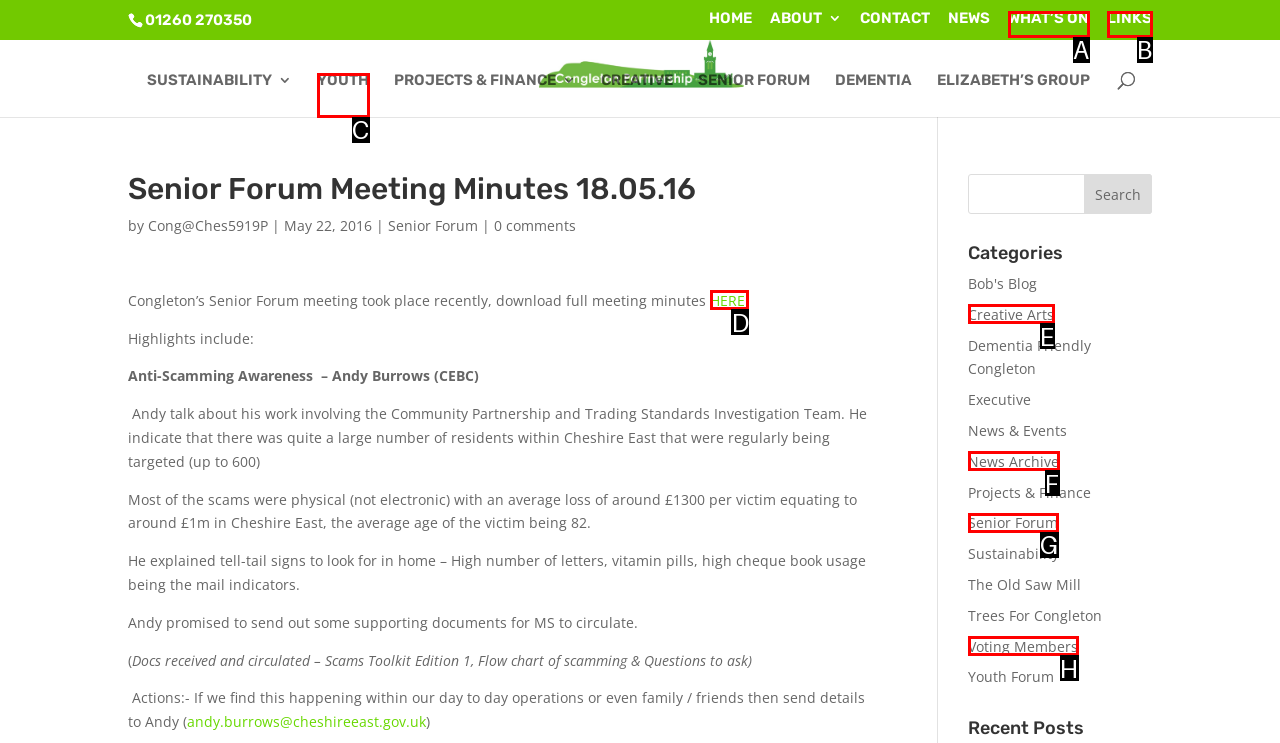Select the letter of the element you need to click to complete this task: Download full meeting minutes
Answer using the letter from the specified choices.

D